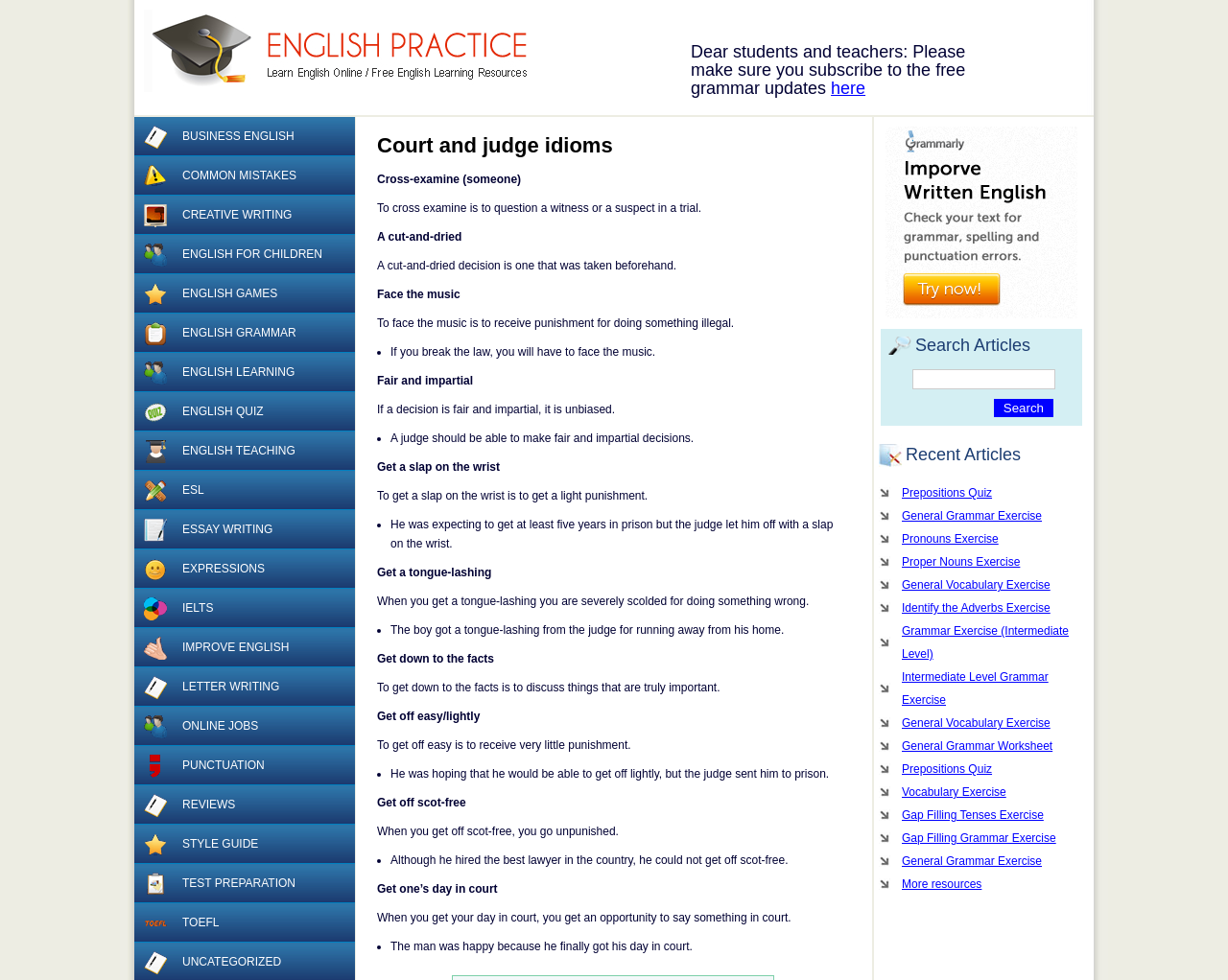From the element description Punctuation, predict the bounding box coordinates of the UI element. The coordinates must be specified in the format (top-left x, top-left y, bottom-right x, bottom-right y) and should be within the 0 to 1 range.

[0.109, 0.761, 0.289, 0.801]